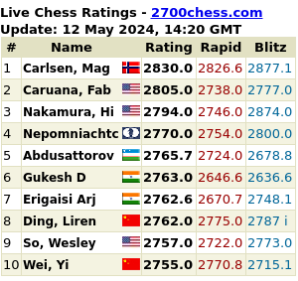Generate a comprehensive caption that describes the image.

The image displays the current live chess ratings extracted from 2700chess.com, capturing the rankings as of May 12, 2024, at 14:20 GMT. The list details the top chess players worldwide, showcasing their names, overall ratings, and performance in rapid and blitz formats. Topping the list is Magnus Carlsen, with a lead rating of 2830.0, followed by Fabiano Caruana at 2805.0, and Hikaru Nakamura at 2794.0. 

Notably, Ian Nepomniachtchi ranks fourth with a rating of 2770.0, while players such as Abdusattorov, Gukesh D, and other prominent grandmasters make their appearances in the subsequent ranks, highlighting the competitive nature of the chess landscape. This snapshot reflects not only individual achievements but also the dynamic shifts in ratings as players compete in various formats, underlining the excitement and intensity of elite chess.